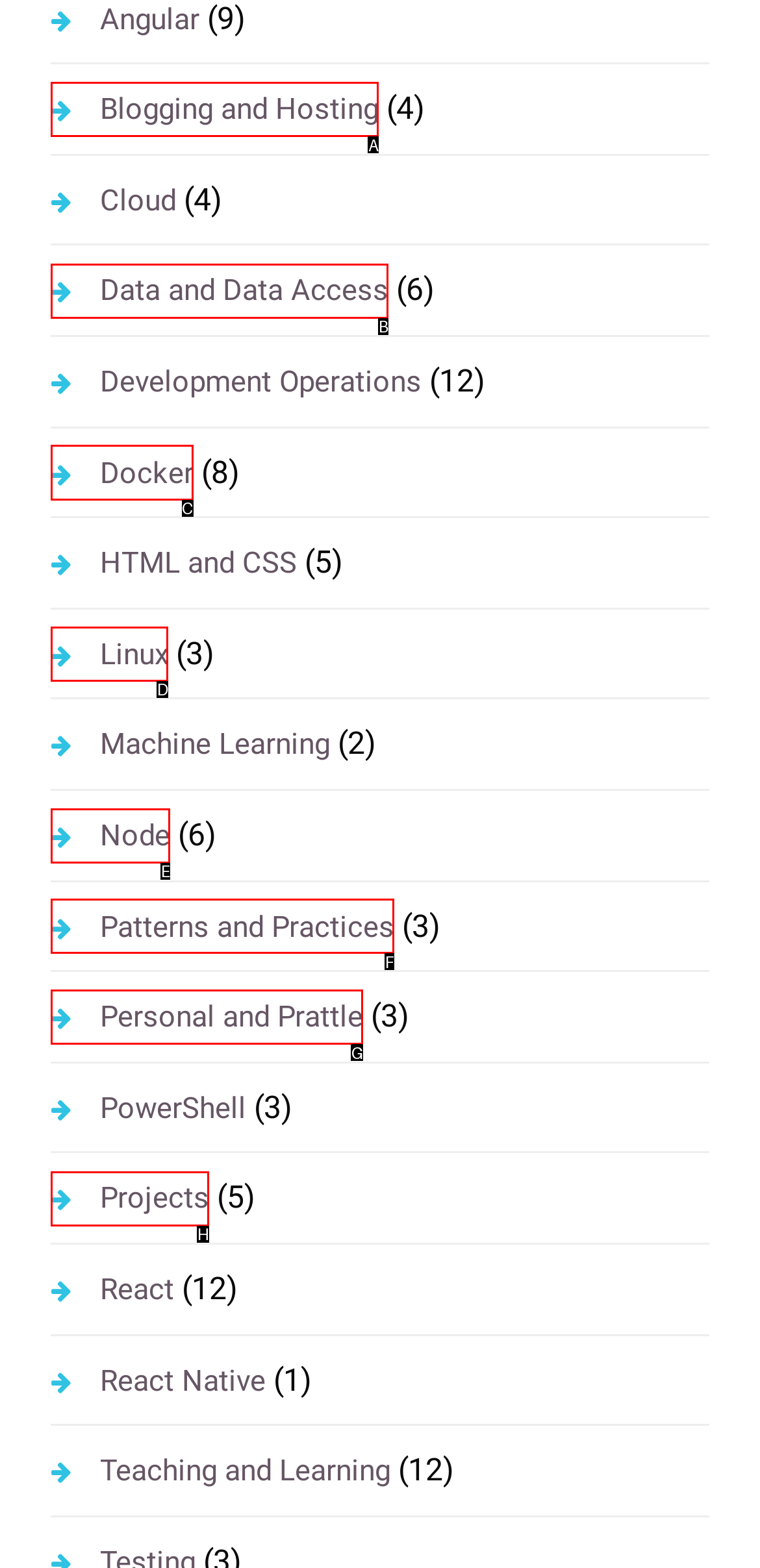Indicate which HTML element you need to click to complete the task: Learn about Docker. Provide the letter of the selected option directly.

C